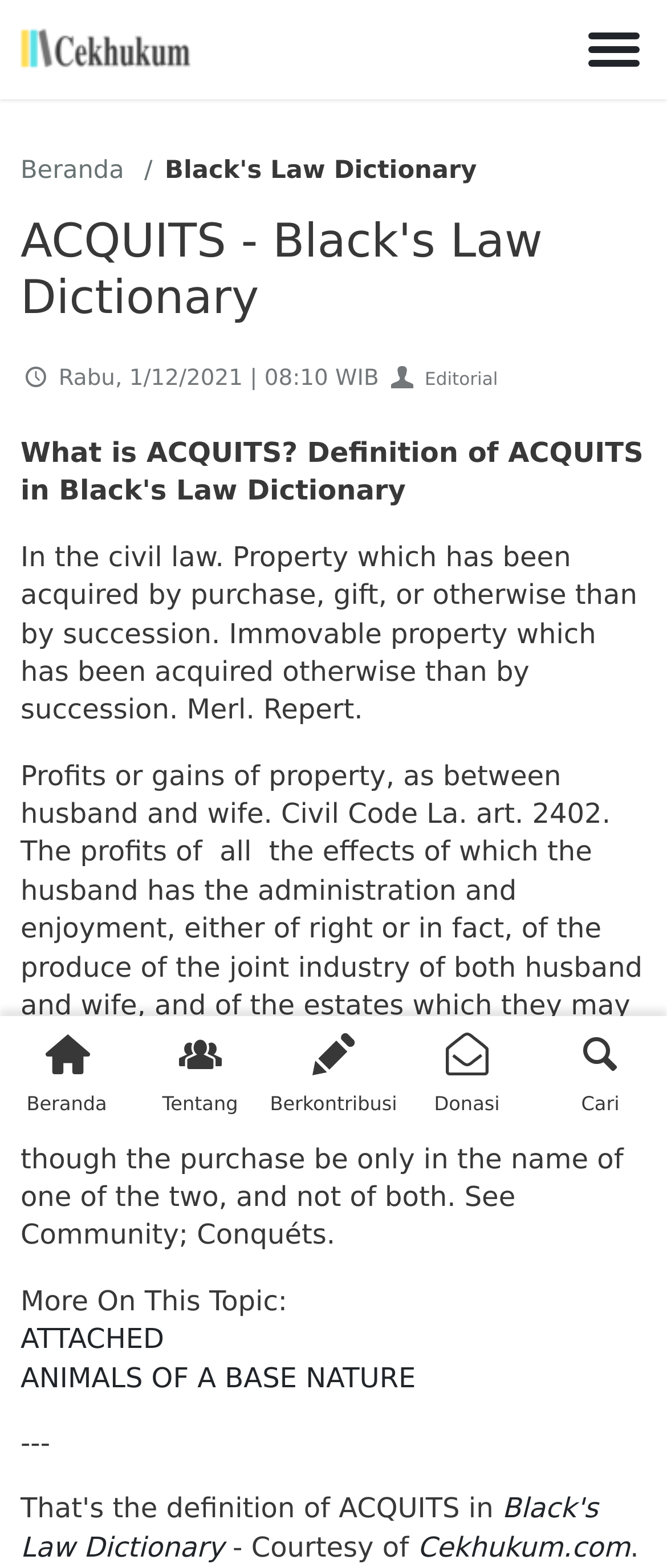Carefully observe the image and respond to the question with a detailed answer:
What is the name of the website?

The name of the website is 'Cekhukum.com' which is mentioned in the header and also as a link element at the bottom of the webpage.